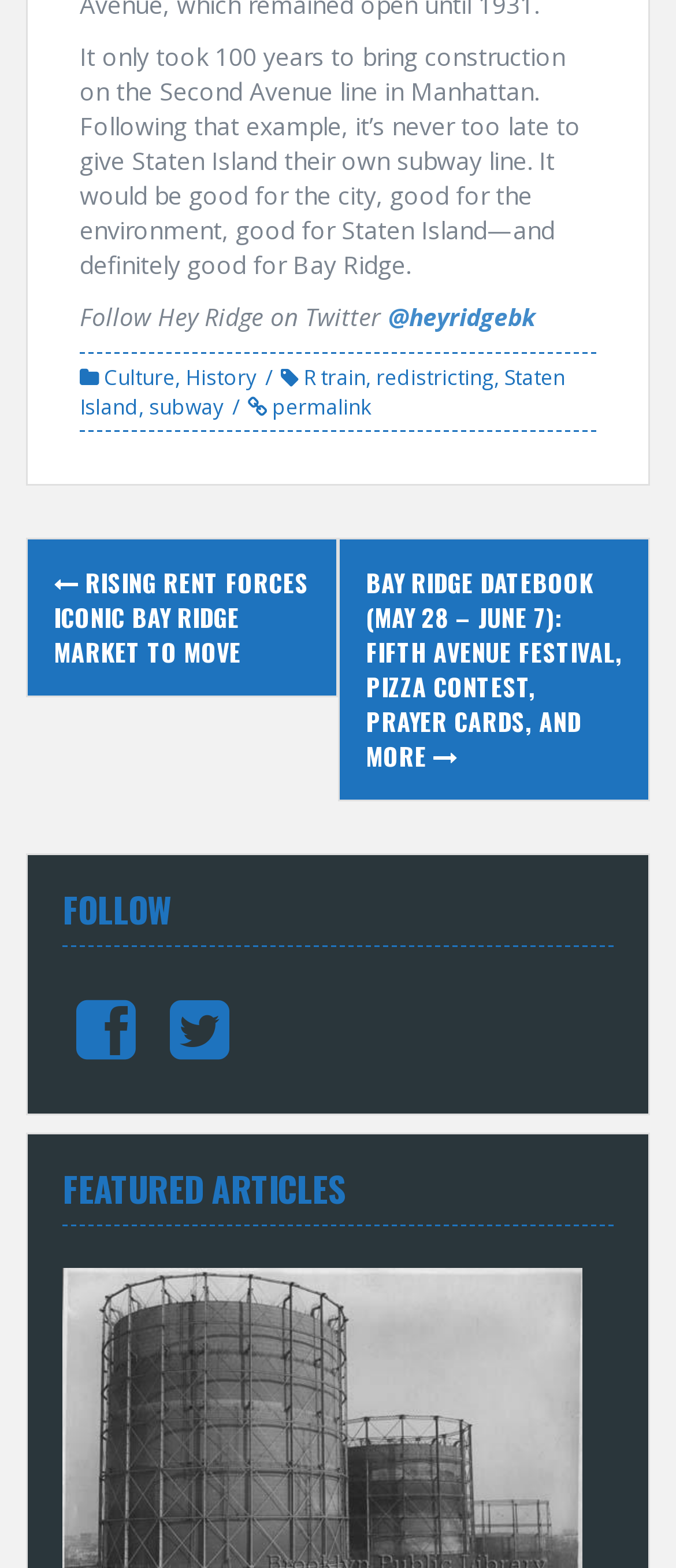Indicate the bounding box coordinates of the element that needs to be clicked to satisfy the following instruction: "Follow Hey Ridge on Twitter". The coordinates should be four float numbers between 0 and 1, i.e., [left, top, right, bottom].

[0.574, 0.191, 0.792, 0.212]